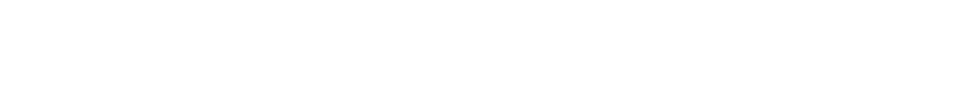Describe the important features and context of the image with as much detail as possible.

The image features the logo of "Houston Visit Houston," prominently showcasing its association with global executive transportation. The logo is designed to represent the brand's identity and services, emphasizing a connection to Houston. It reflects a professional and inviting aesthetic, aligning with the company's focus on providing quality transportation solutions. This logo is likely used in various marketing materials and communications to establish brand recognition and trust among potential customers.